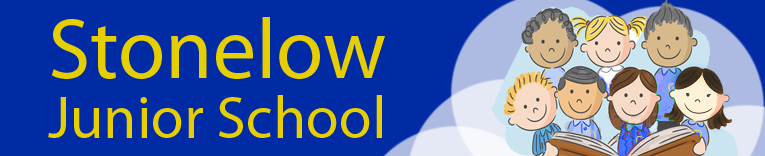Summarize the image with a detailed caption.

The image features a cheerful and inviting banner for Stonelow Junior School, prominently showcasing the school's name in bold yellow letters against a vibrant blue background. Surrounding the name are playful, cartoon-style illustrations of diverse children, smiling and gathered around a book, symbolizing community, learning, and collaboration. The design is engaging and reflects a friendly atmosphere suitable for a primary school setting.